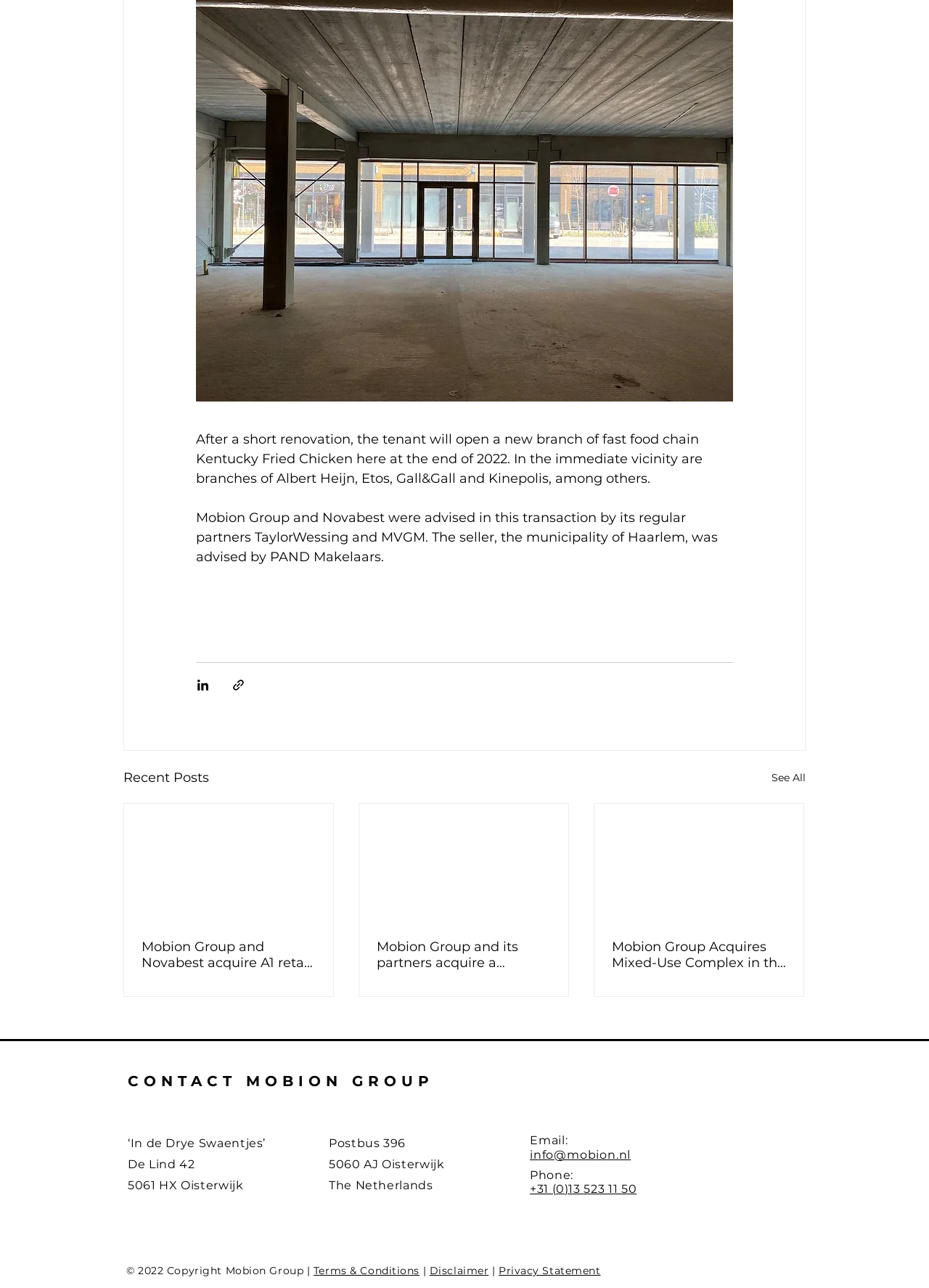Carefully observe the image and respond to the question with a detailed answer:
How many social media links are provided?

The answer can be found by counting the number of social media links at the bottom of the page, which is only one, namely LinkedIn.